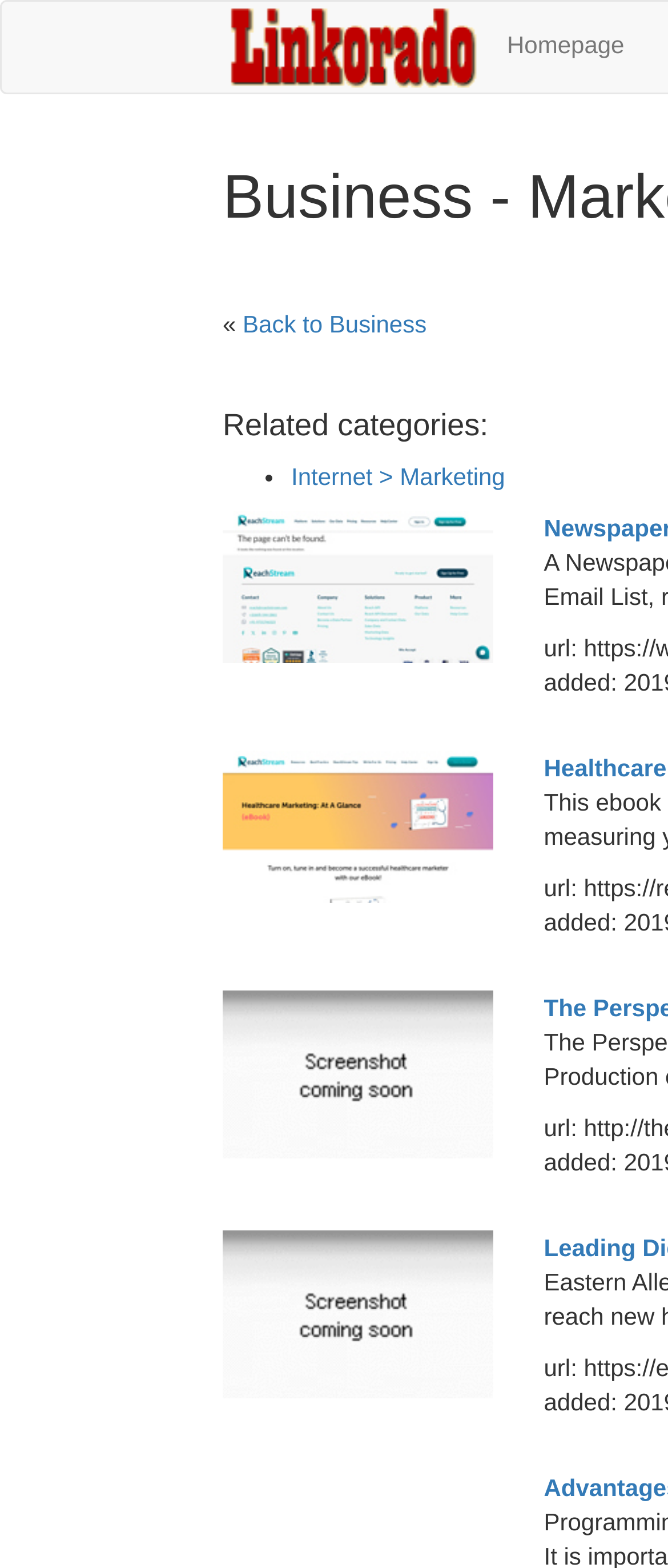Please determine and provide the text content of the webpage's heading.

Business - Marketing